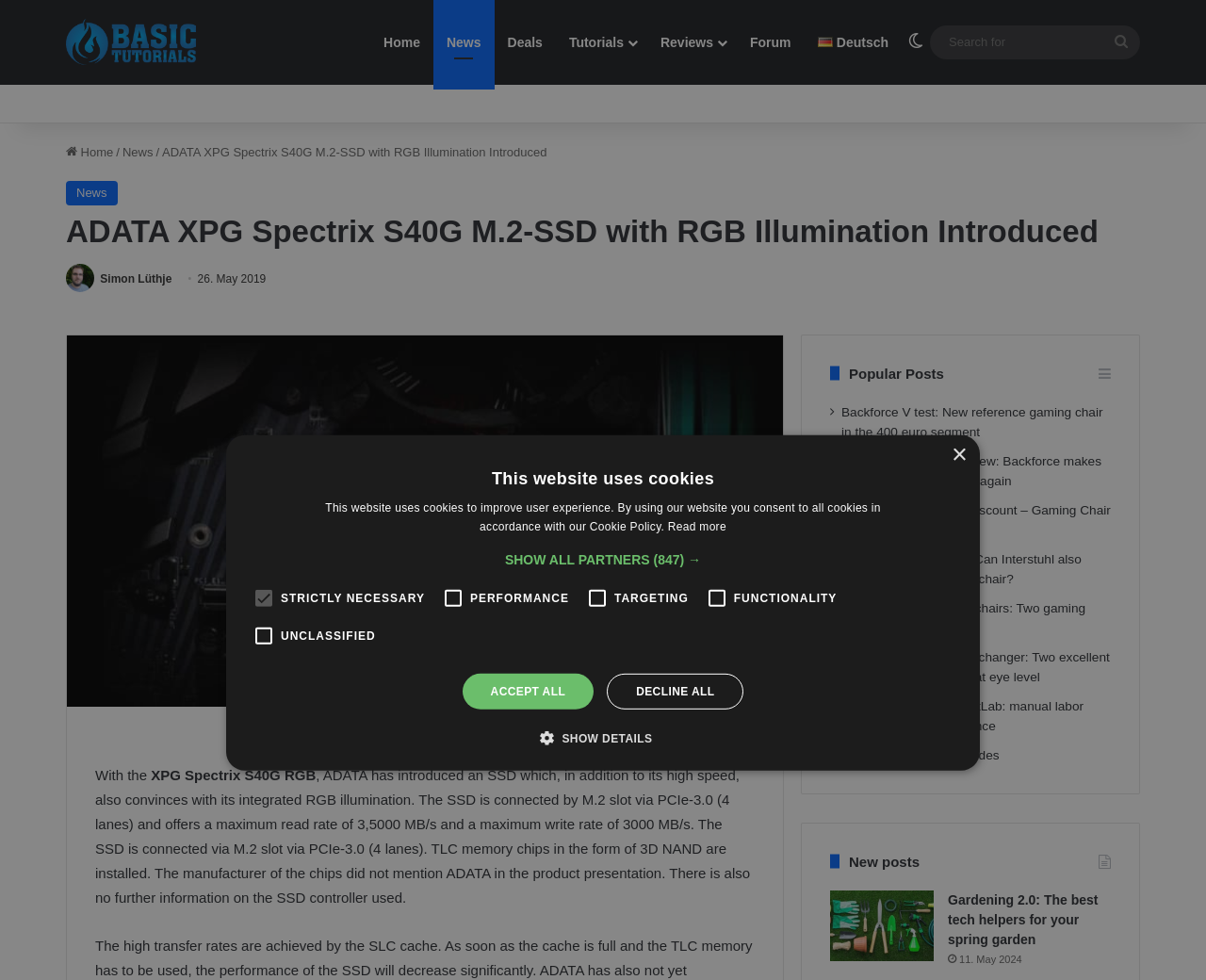Refer to the screenshot and give an in-depth answer to this question: How many popular posts are listed on the webpage?

The answer can be found by counting the number of links listed under the 'Popular Posts' section, which are 7 in total.